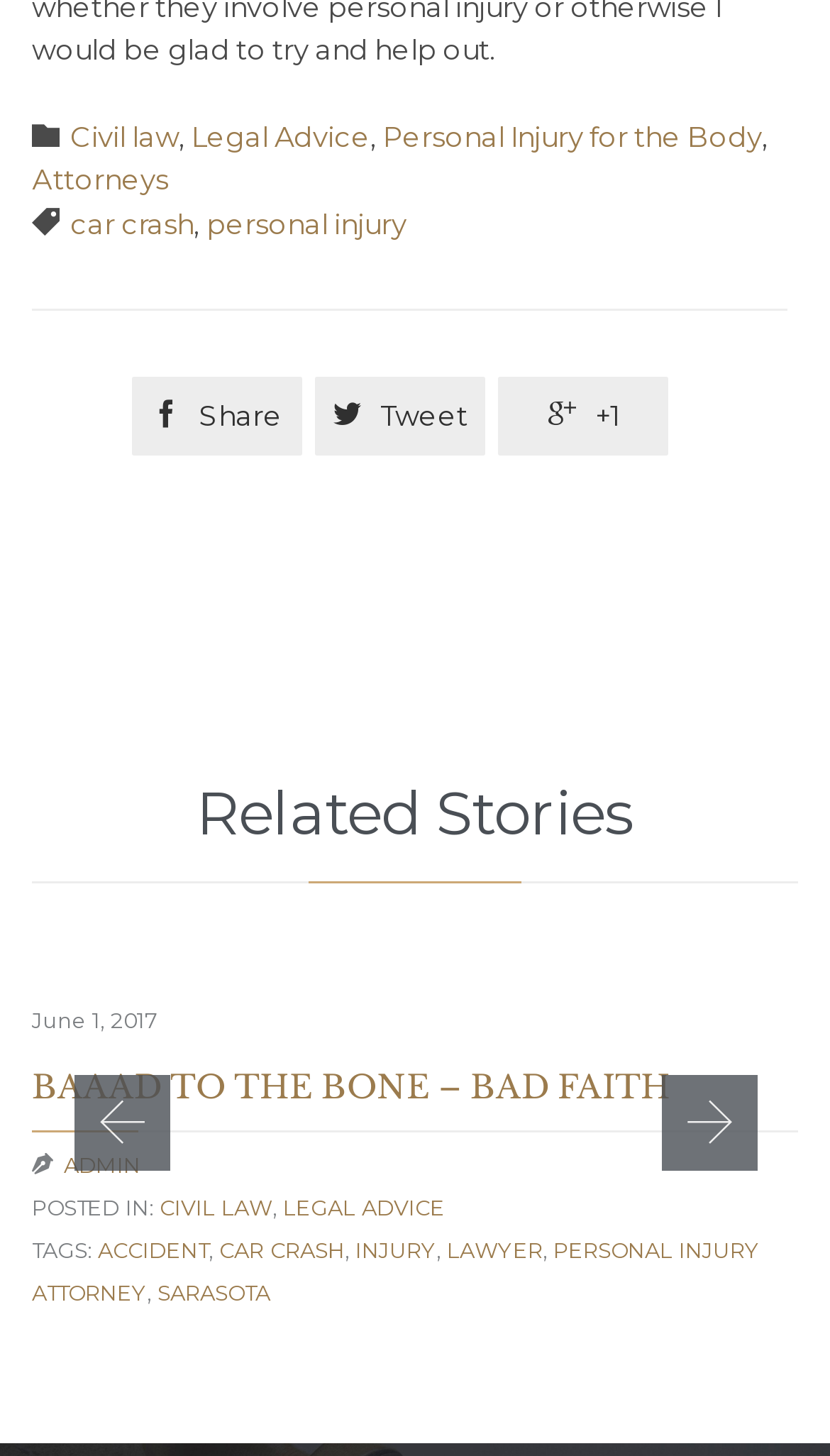Determine the bounding box coordinates of the clickable area required to perform the following instruction: "Go to Contact Us page". The coordinates should be represented as four float numbers between 0 and 1: [left, top, right, bottom].

None